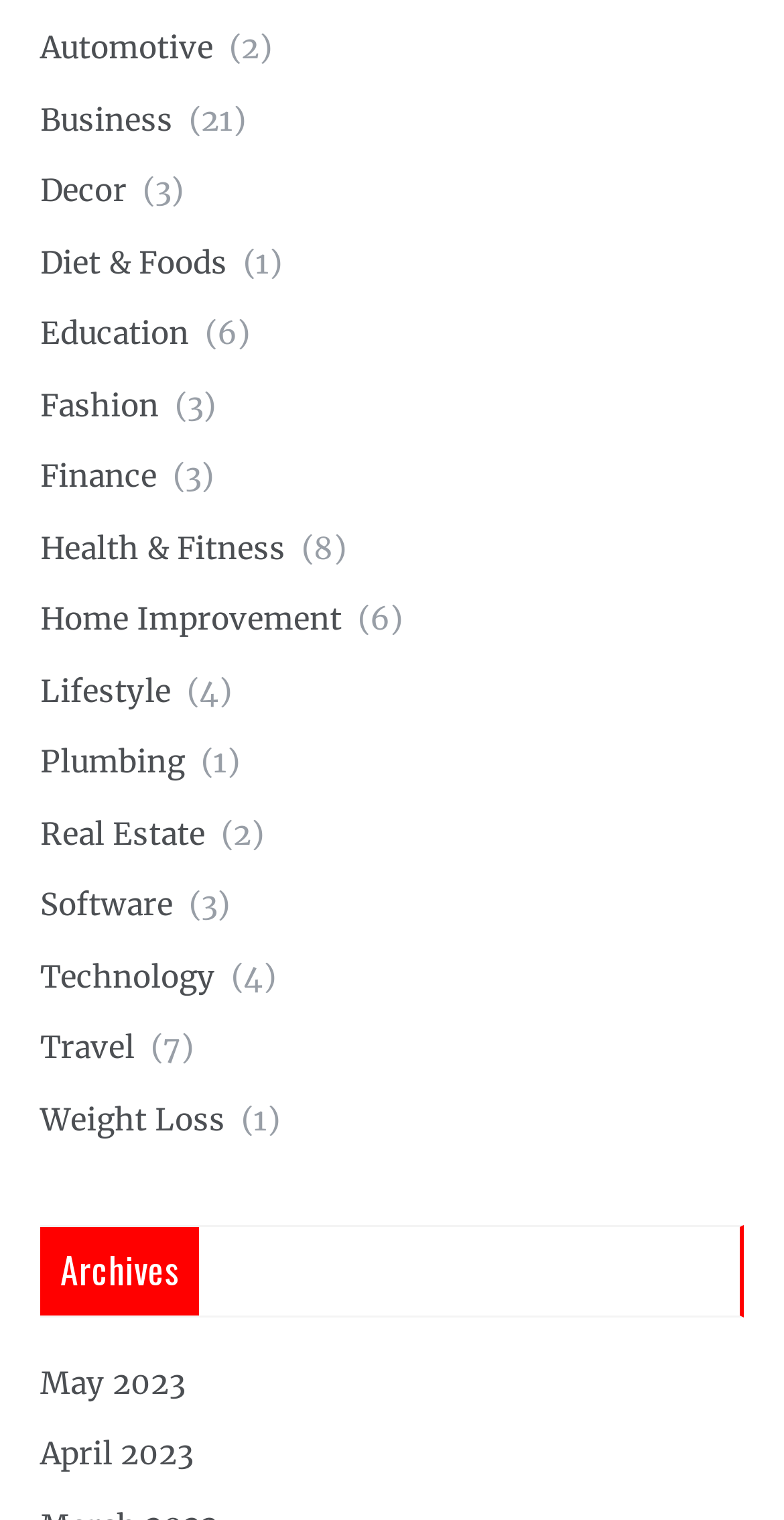Please answer the following question using a single word or phrase: 
How many archive links are listed?

2